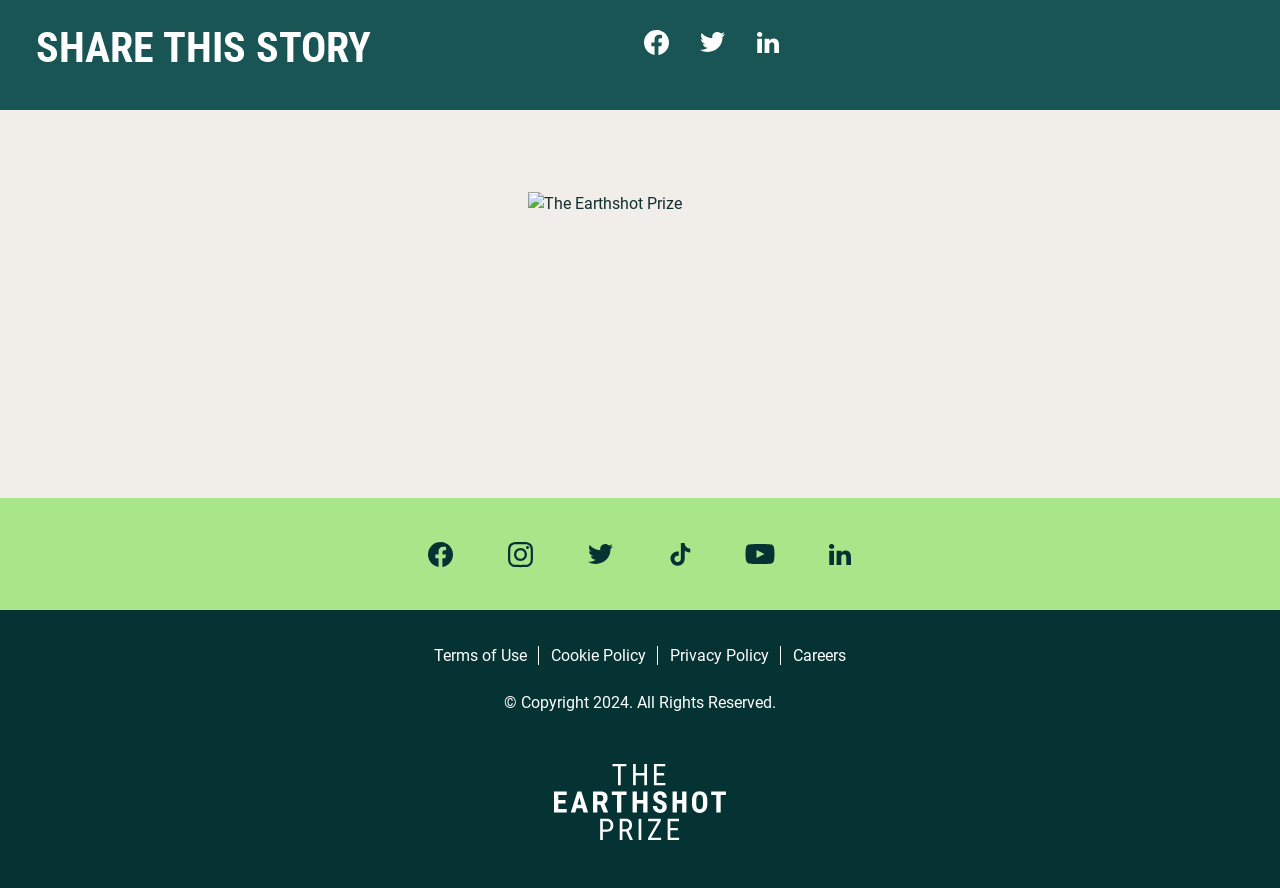What is the copyright year?
Please provide a single word or phrase as your answer based on the image.

2024